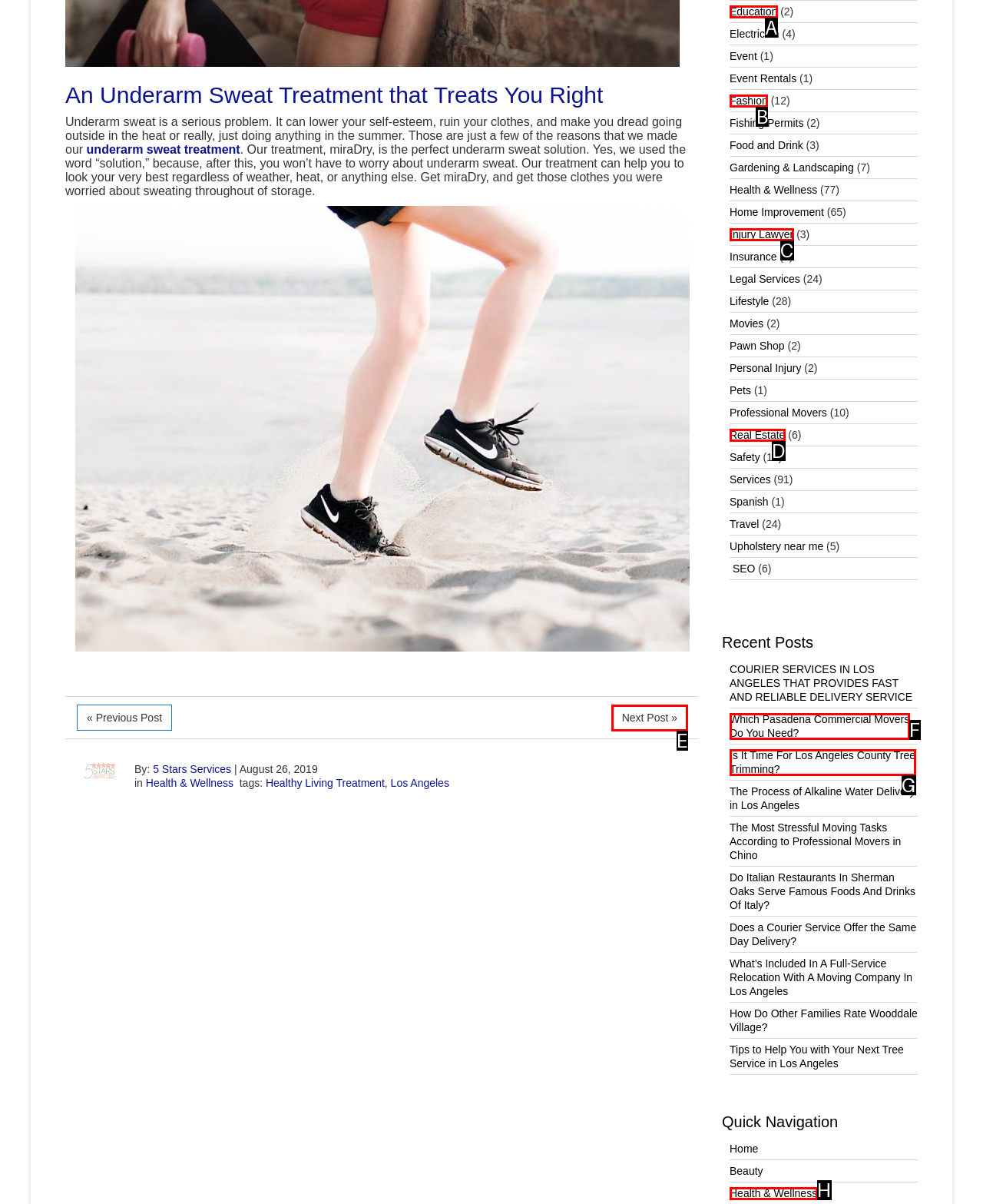Which HTML element fits the description: Real Estate? Respond with the letter of the appropriate option directly.

D